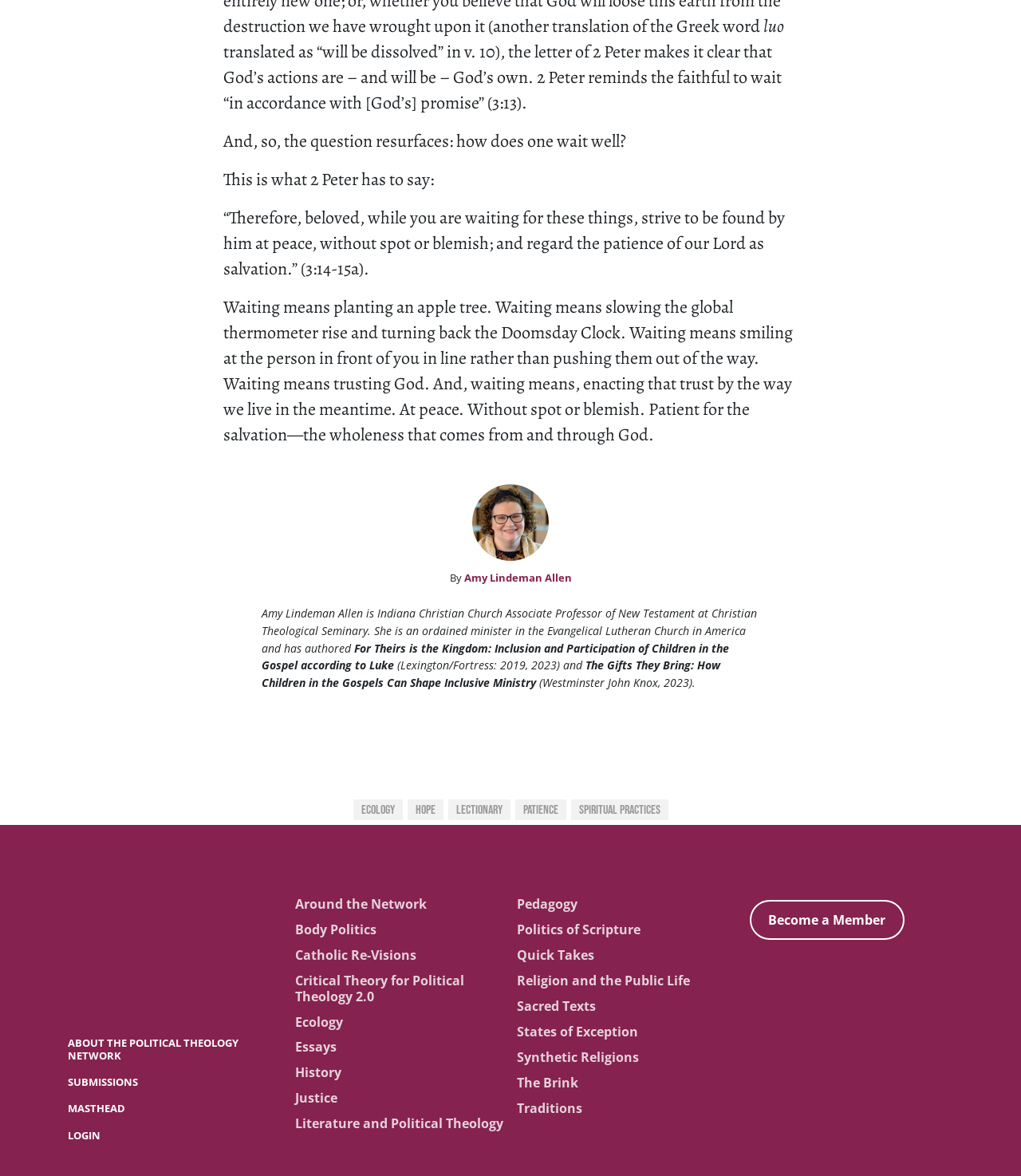Provide your answer in a single word or phrase: 
What is the name of the book written by the author?

For Theirs is the Kingdom